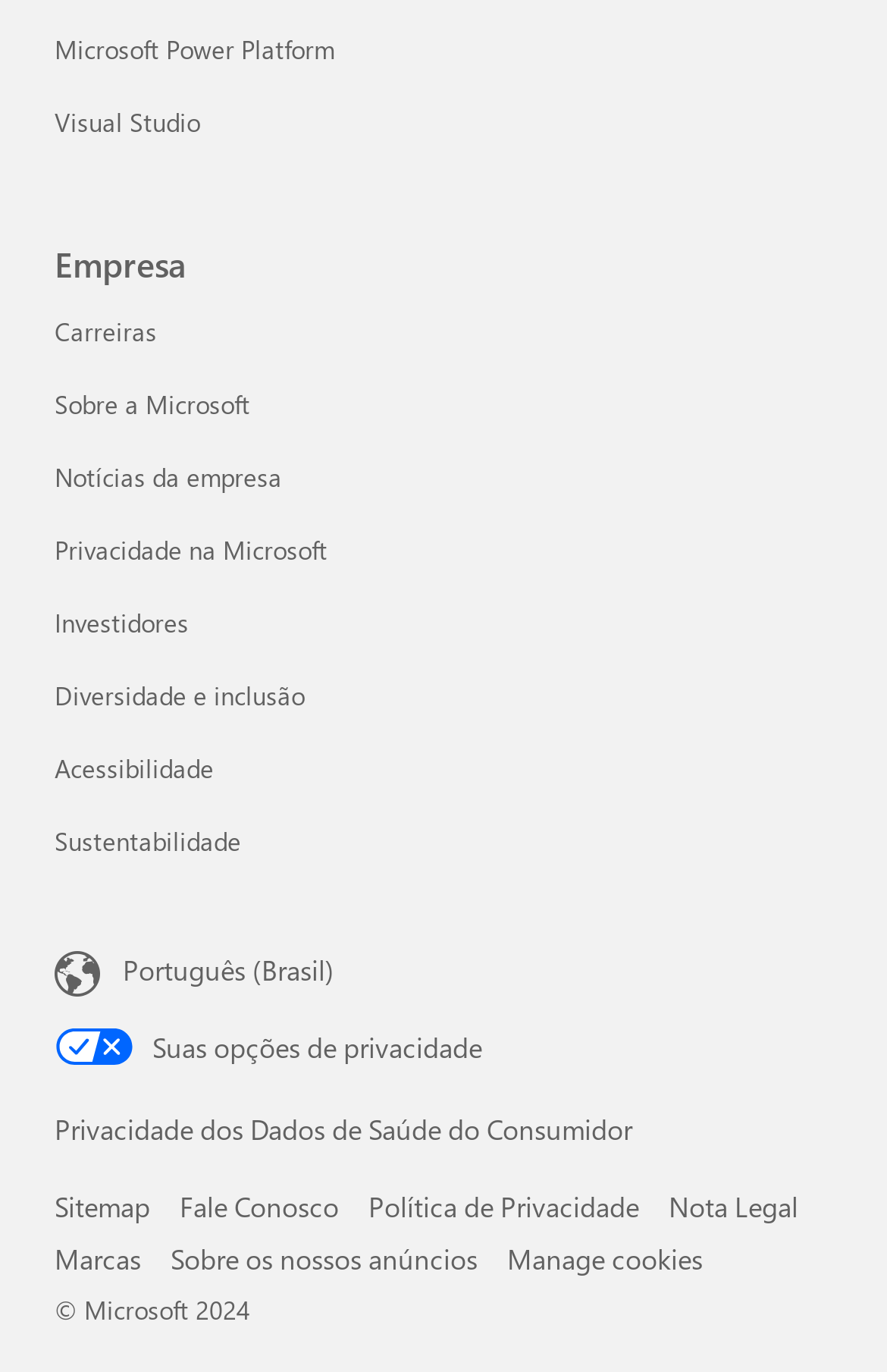Determine the bounding box coordinates of the clickable region to carry out the instruction: "Change language settings".

[0.062, 0.69, 0.938, 0.73]